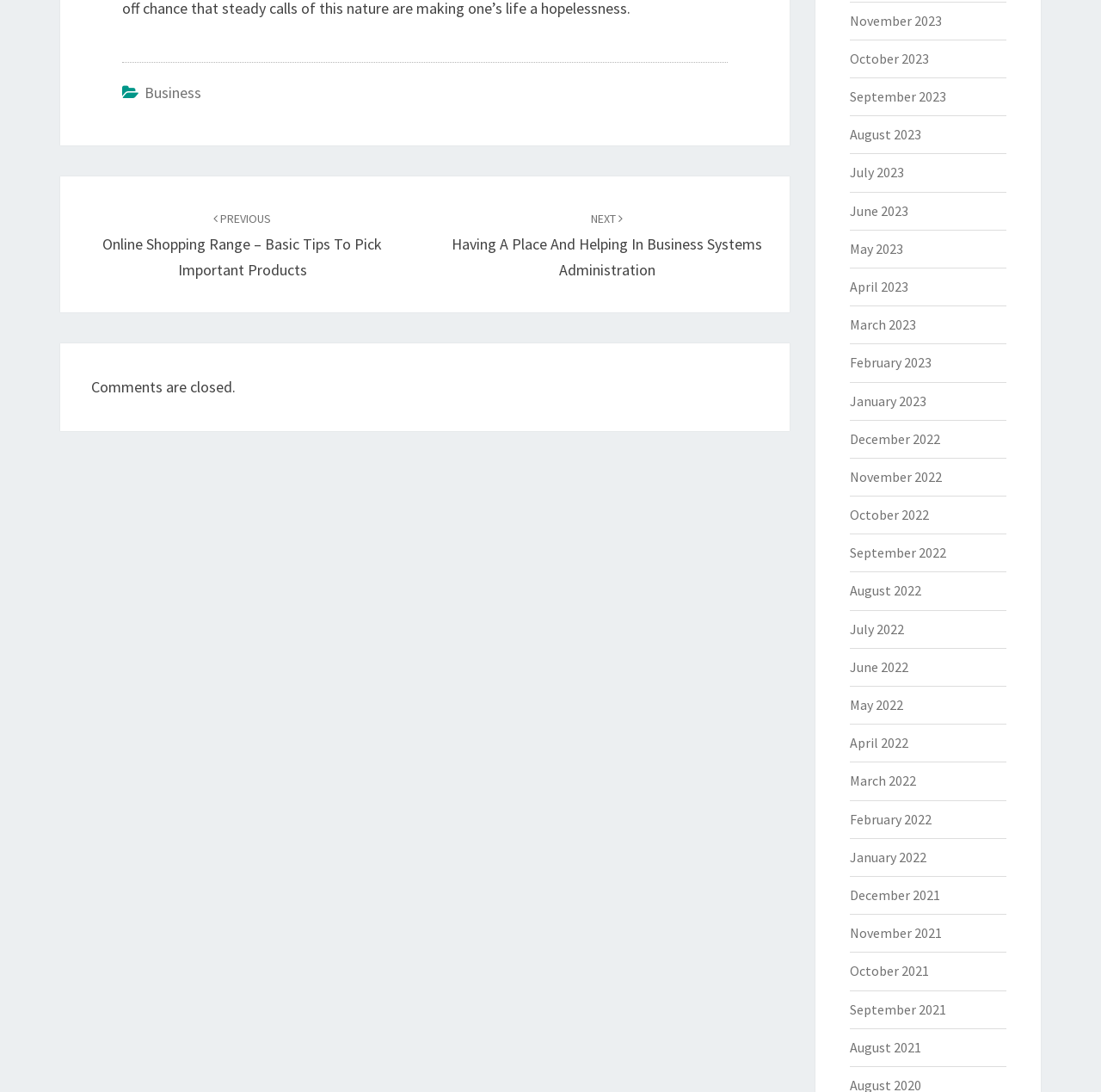Please provide a comprehensive response to the question below by analyzing the image: 
What is the purpose of the links with month and year labels?

The links with month and year labels, such as 'November 2023' and 'October 2022', are used to access archived posts, allowing users to view posts from specific time periods.